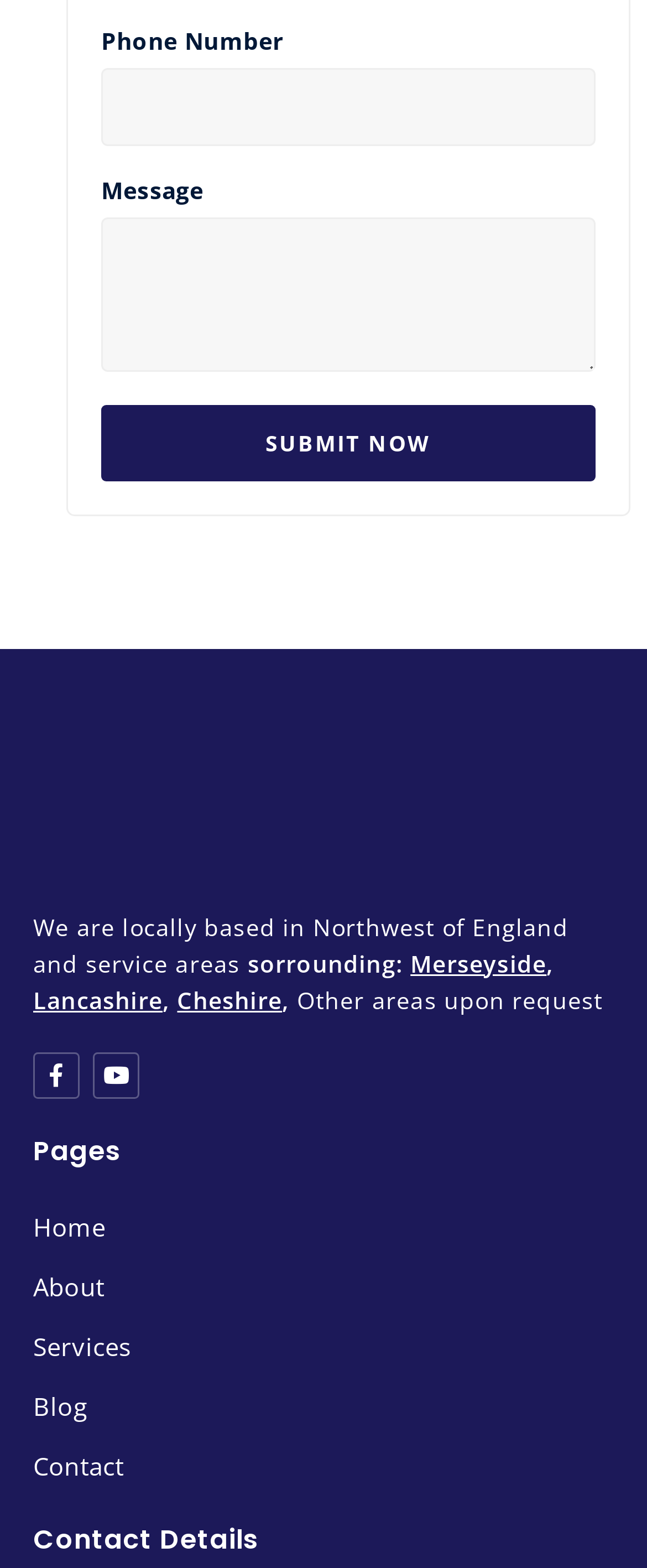Determine the bounding box coordinates of the element's region needed to click to follow the instruction: "Type a message". Provide these coordinates as four float numbers between 0 and 1, formatted as [left, top, right, bottom].

[0.156, 0.139, 0.921, 0.237]